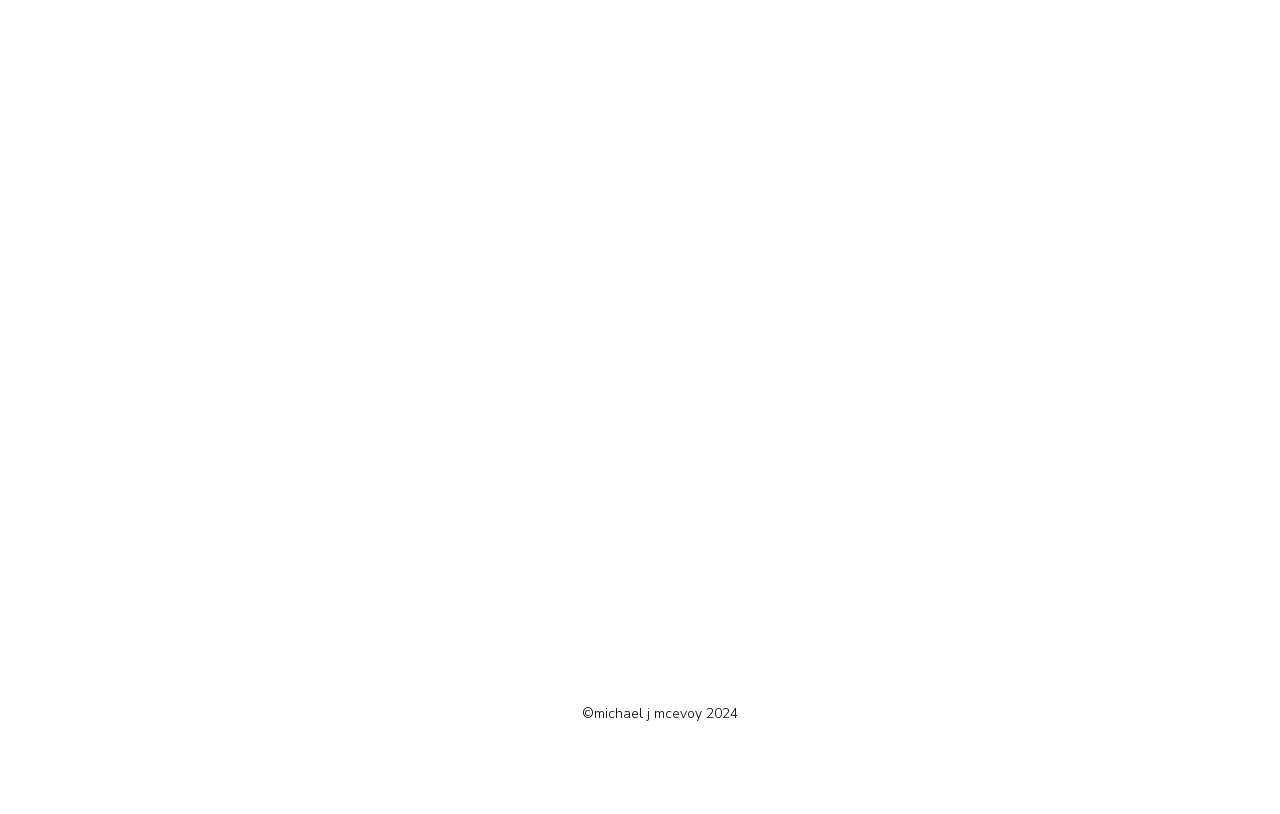What social media platforms are listed?
Using the image as a reference, give an elaborate response to the question.

By examining the social bar section, I found links to various social media platforms, including Facebook, Instagram, and others, which suggests that the webpage is providing a way to connect with the owner's social media presence.